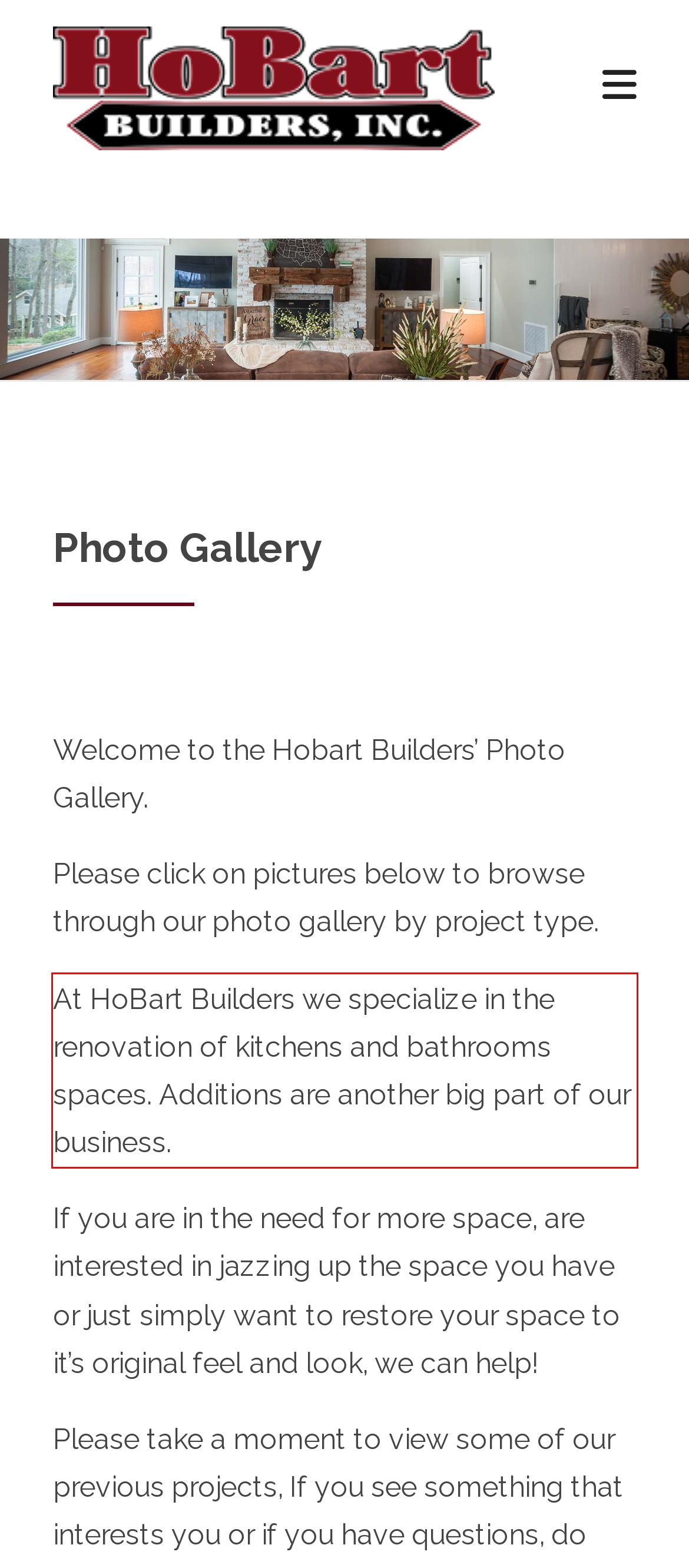From the provided screenshot, extract the text content that is enclosed within the red bounding box.

At HoBart Builders we specialize in the renovation of kitchens and bathrooms spaces. Additions are another big part of our business.